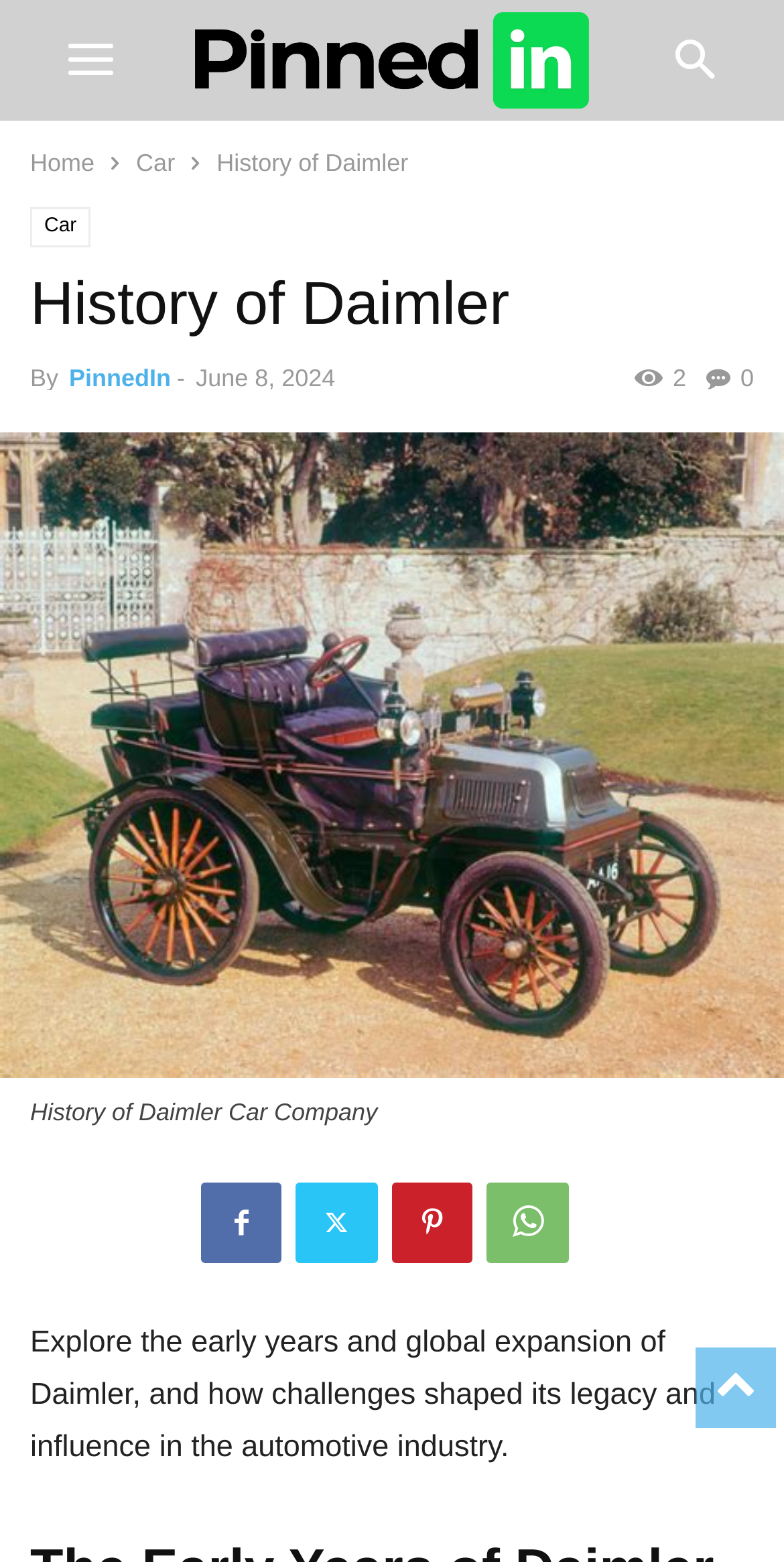Utilize the details in the image to give a detailed response to the question: What is the caption of the image on the webpage?

The caption of the image on the webpage can be found in the figcaption element, which says 'History of Daimler Car Company'. This suggests that the image is related to the history of Daimler, a car company.